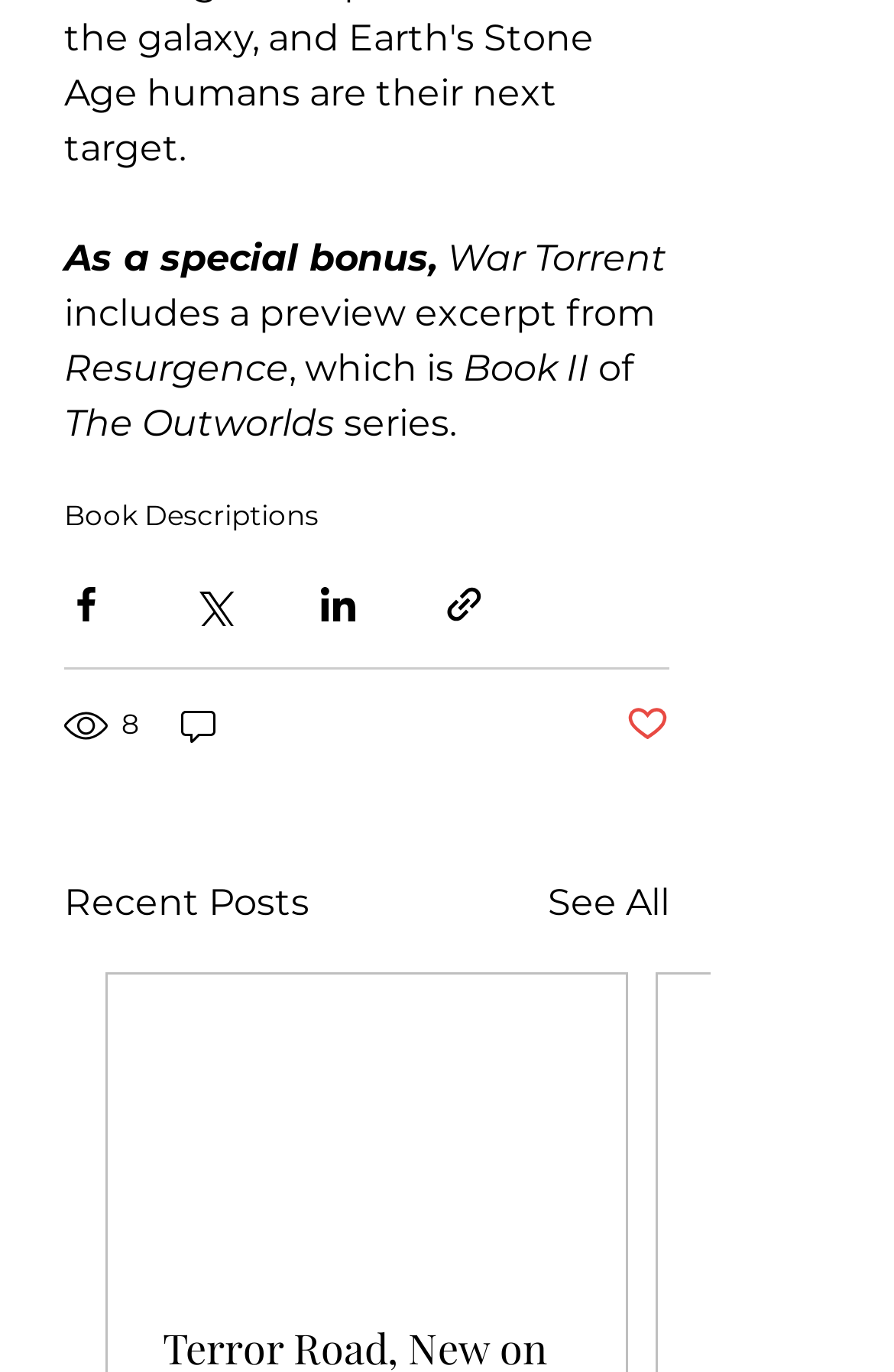Determine the bounding box coordinates of the clickable region to execute the instruction: "view publications". The coordinates should be four float numbers between 0 and 1, denoted as [left, top, right, bottom].

None